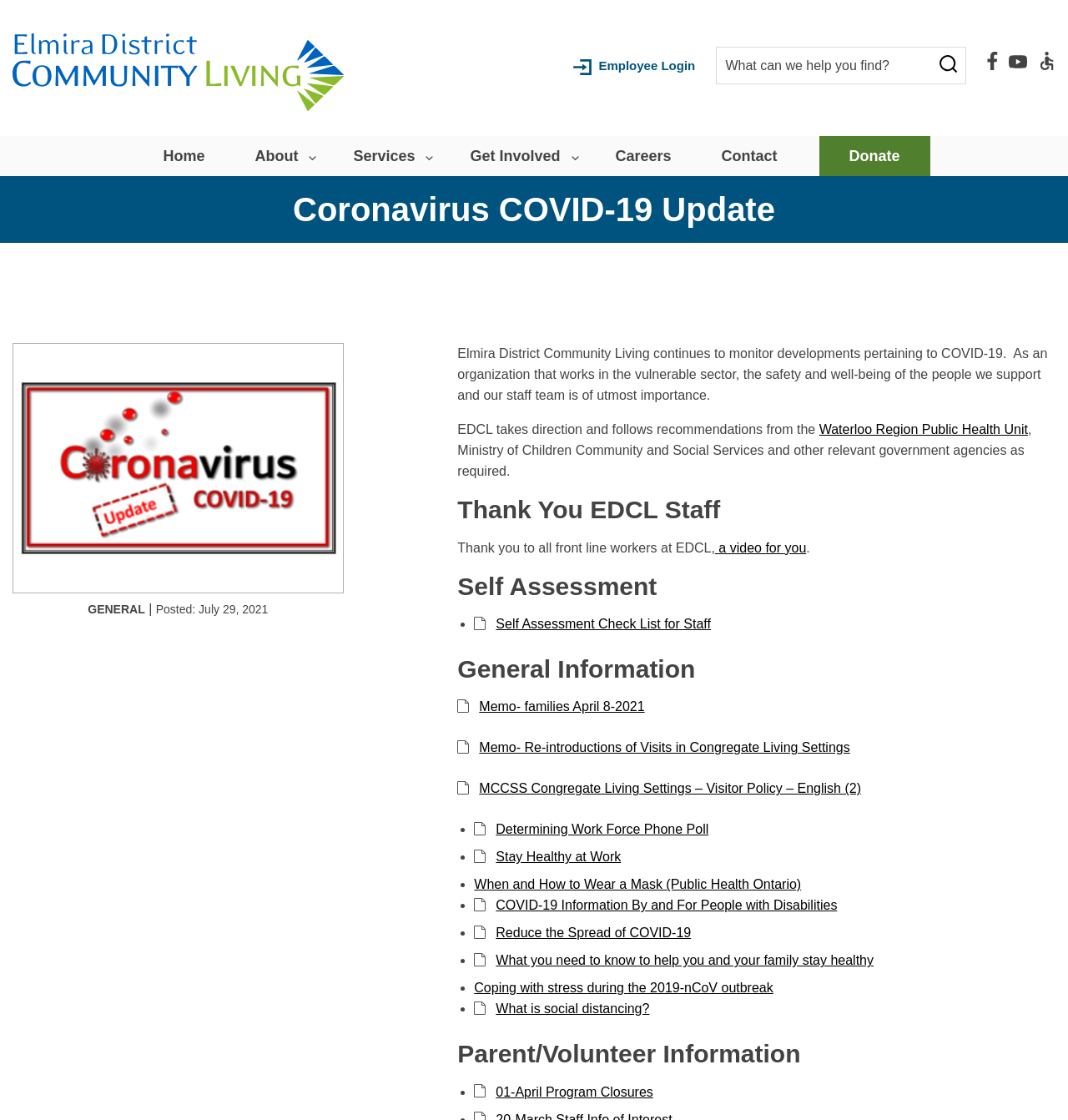Identify the bounding box coordinates of the element to click to follow this instruction: 'Go to the home page'. Ensure the coordinates are four float values between 0 and 1, provided as [left, top, right, bottom].

[0.129, 0.122, 0.215, 0.157]